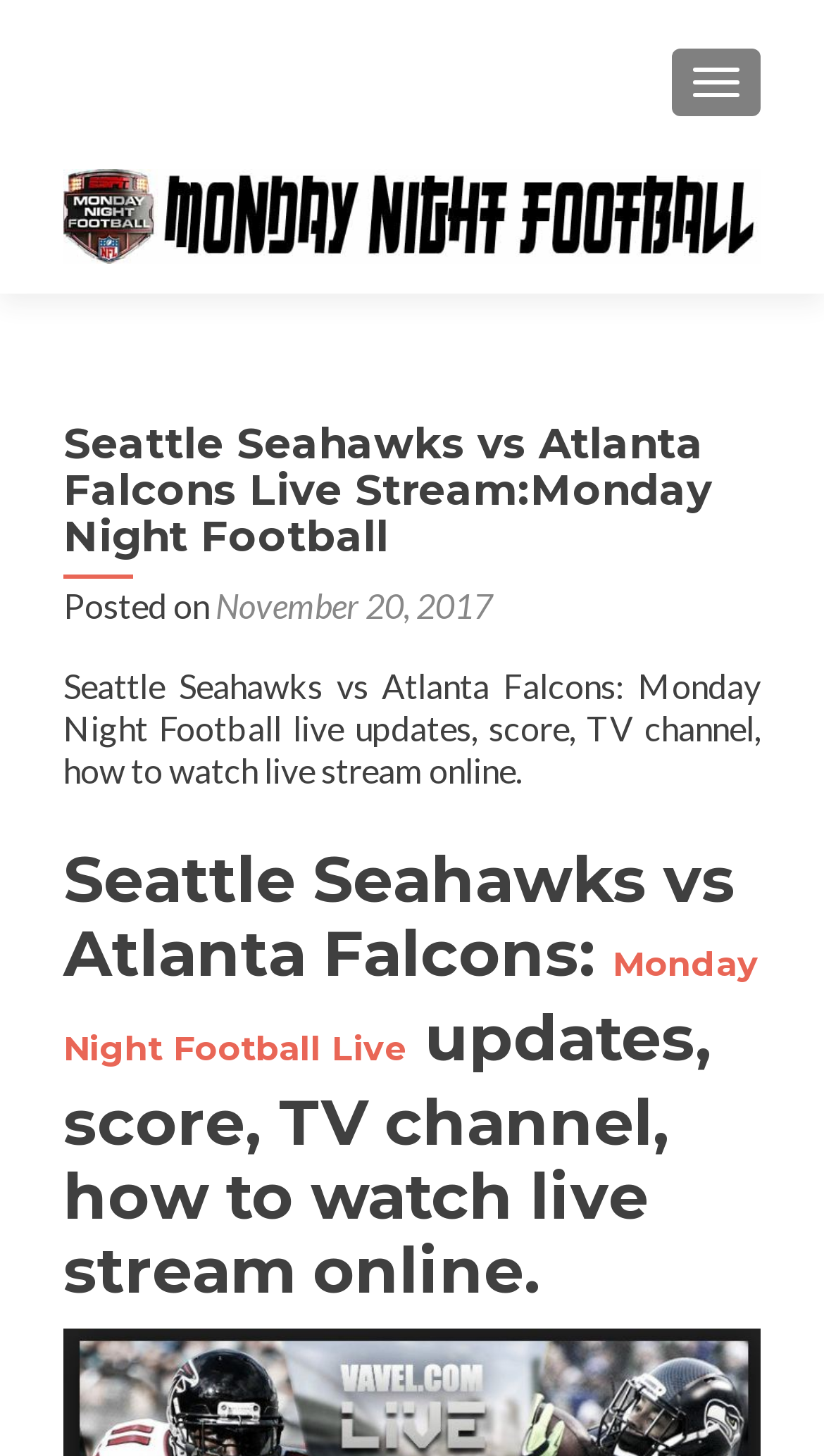Locate the bounding box of the UI element described by: "Monday Night Football Live" in the given webpage screenshot.

[0.077, 0.648, 0.921, 0.734]